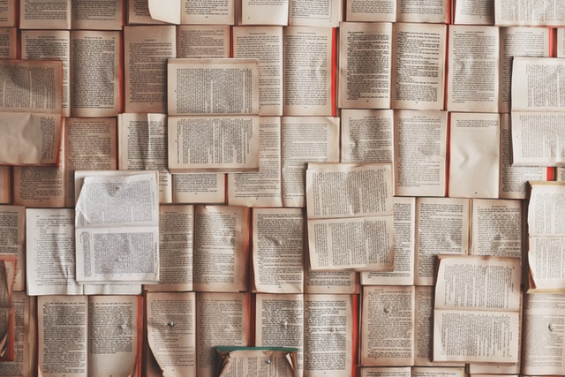By analyzing the image, answer the following question with a detailed response: What is the purpose of the collage?

The caption states that the collage conveys a sense of literary abundance and knowledge, and also invites viewers to delve deeper into the subject, suggesting that the purpose of the collage is to convey the importance and richness of written language and communication.